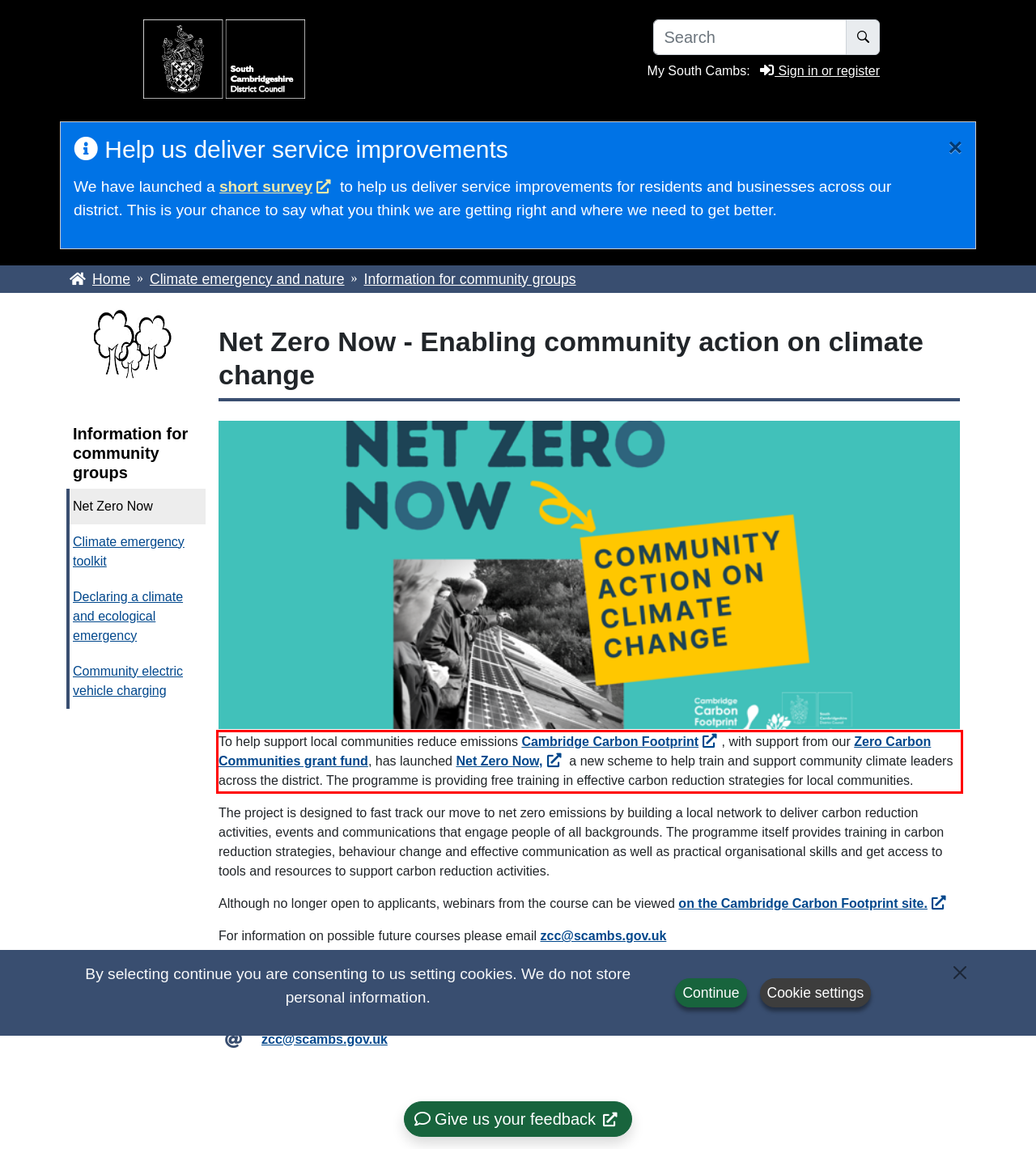Please extract the text content within the red bounding box on the webpage screenshot using OCR.

To help support local communities reduce emissions Cambridge Carbon Footprint, with support from our Zero Carbon Communities grant fund, has launched Net Zero Now, a new scheme to help train and support community climate leaders across the district. The programme is providing free training in effective carbon reduction strategies for local communities.